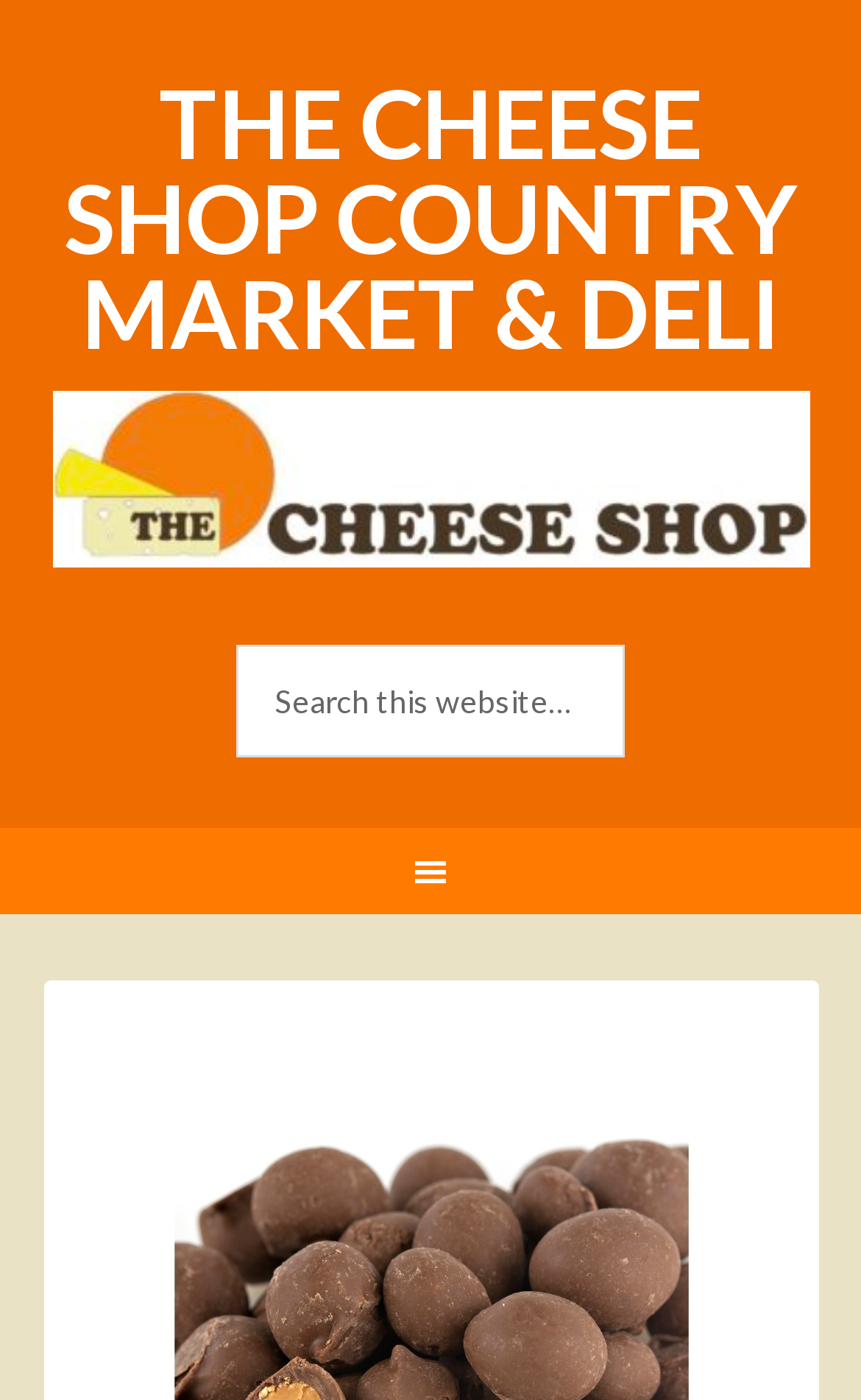Explain the webpage in detail.

The webpage is about "Chocolate Double Dipped Peanuts" from "The Cheese Shop Country Market & Deli". At the top left of the page, there is a link to the shop's main page with the text "THE CHEESE SHOP COUNTRY MARKET & DELI". Below this link, there is a complementary section that takes up most of the width of the page. Within this section, there is a figure, likely an image, that occupies the top portion of the section. 

Underneath the figure, there is a search function that allows users to search the website. The search function consists of a search box with a placeholder text "Search this website…" and a "Search" button to the right of the box. The button has the text "SEARCH" on it.